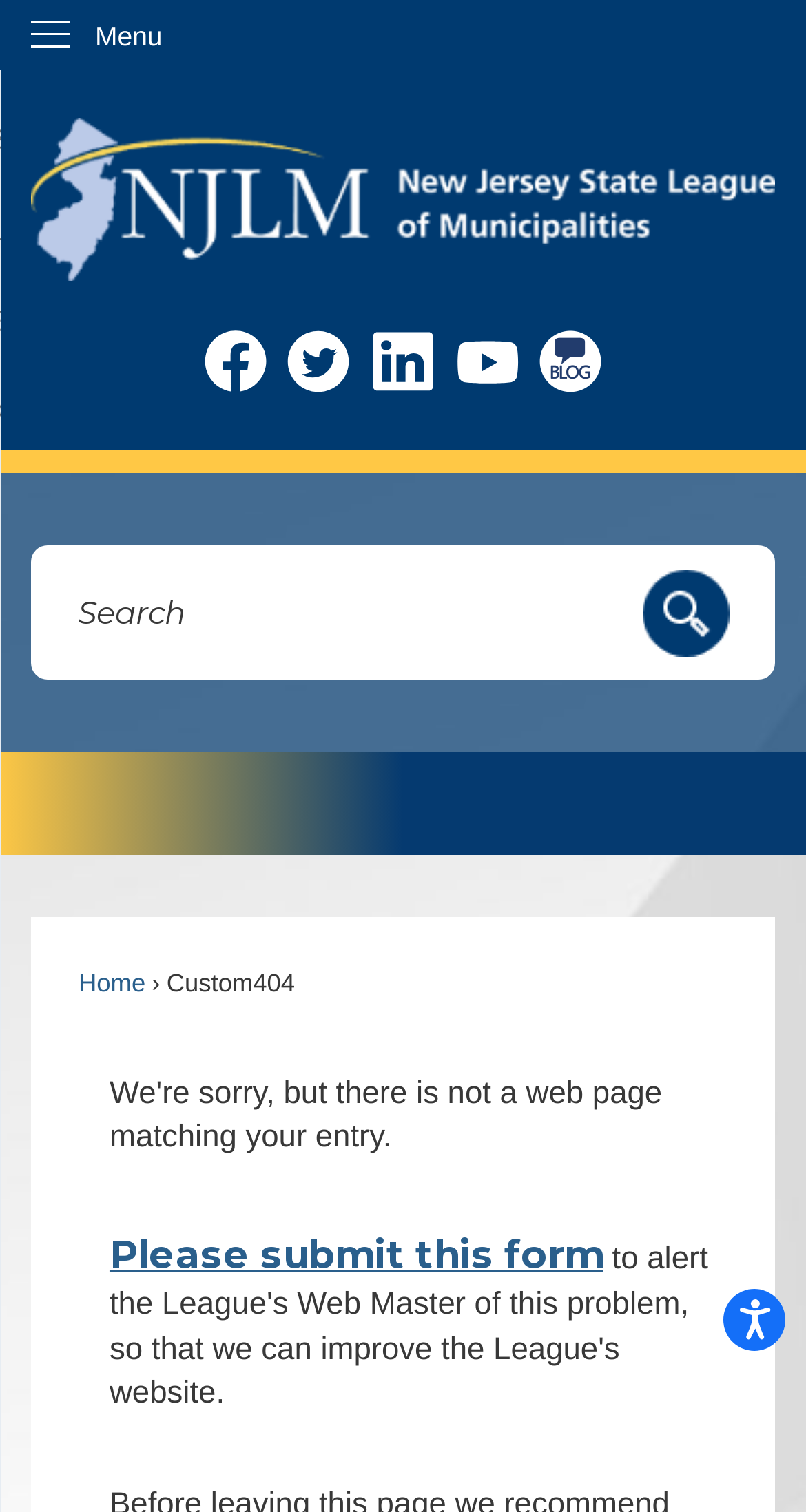Pinpoint the bounding box coordinates of the clickable element needed to complete the instruction: "read Flowing Sheets 1". The coordinates should be provided as four float numbers between 0 and 1: [left, top, right, bottom].

None